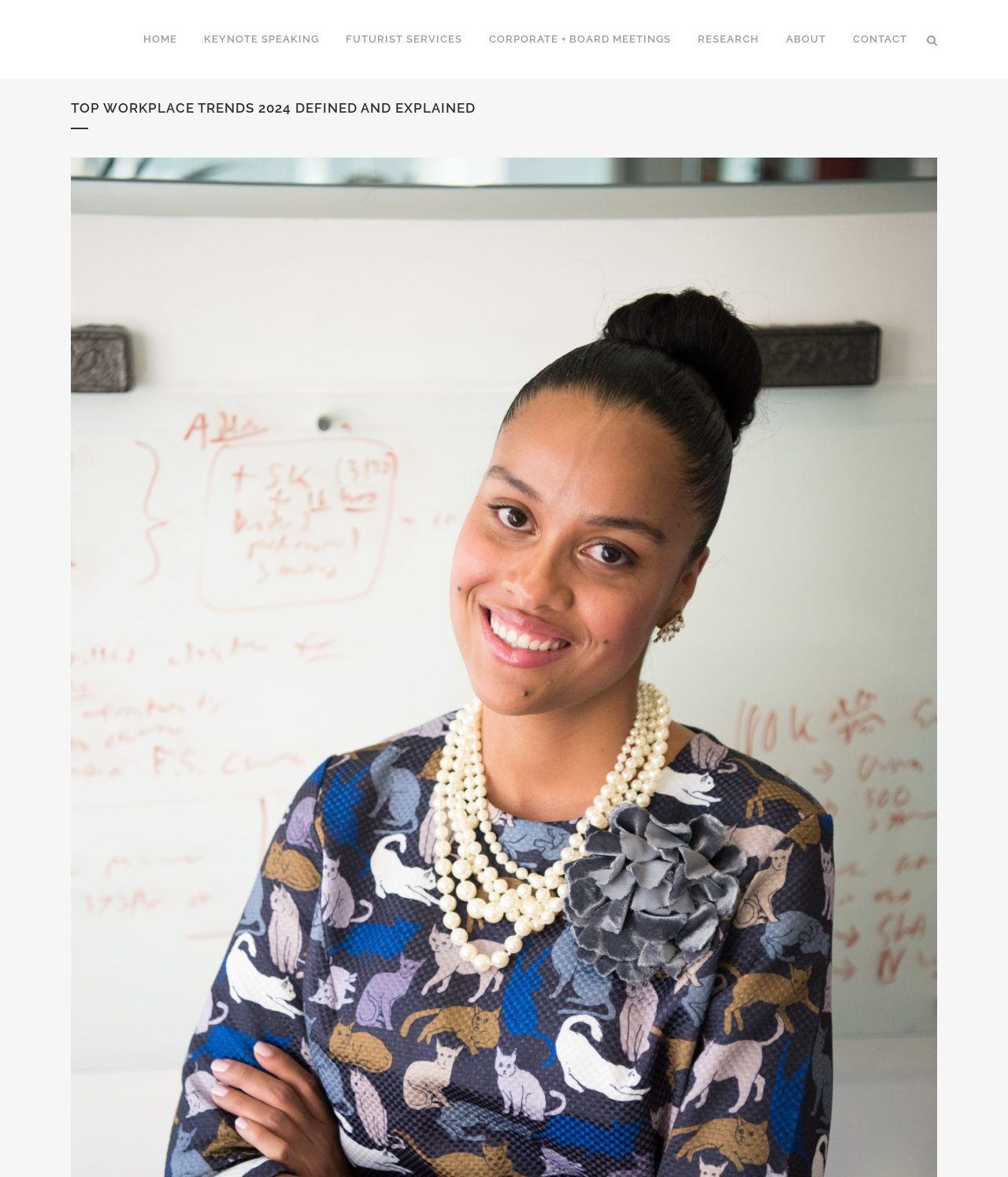Please determine the bounding box coordinates of the area that needs to be clicked to complete this task: 'close the dialog'. The coordinates must be four float numbers between 0 and 1, formatted as [left, top, right, bottom].

[0.758, 0.224, 0.8, 0.259]